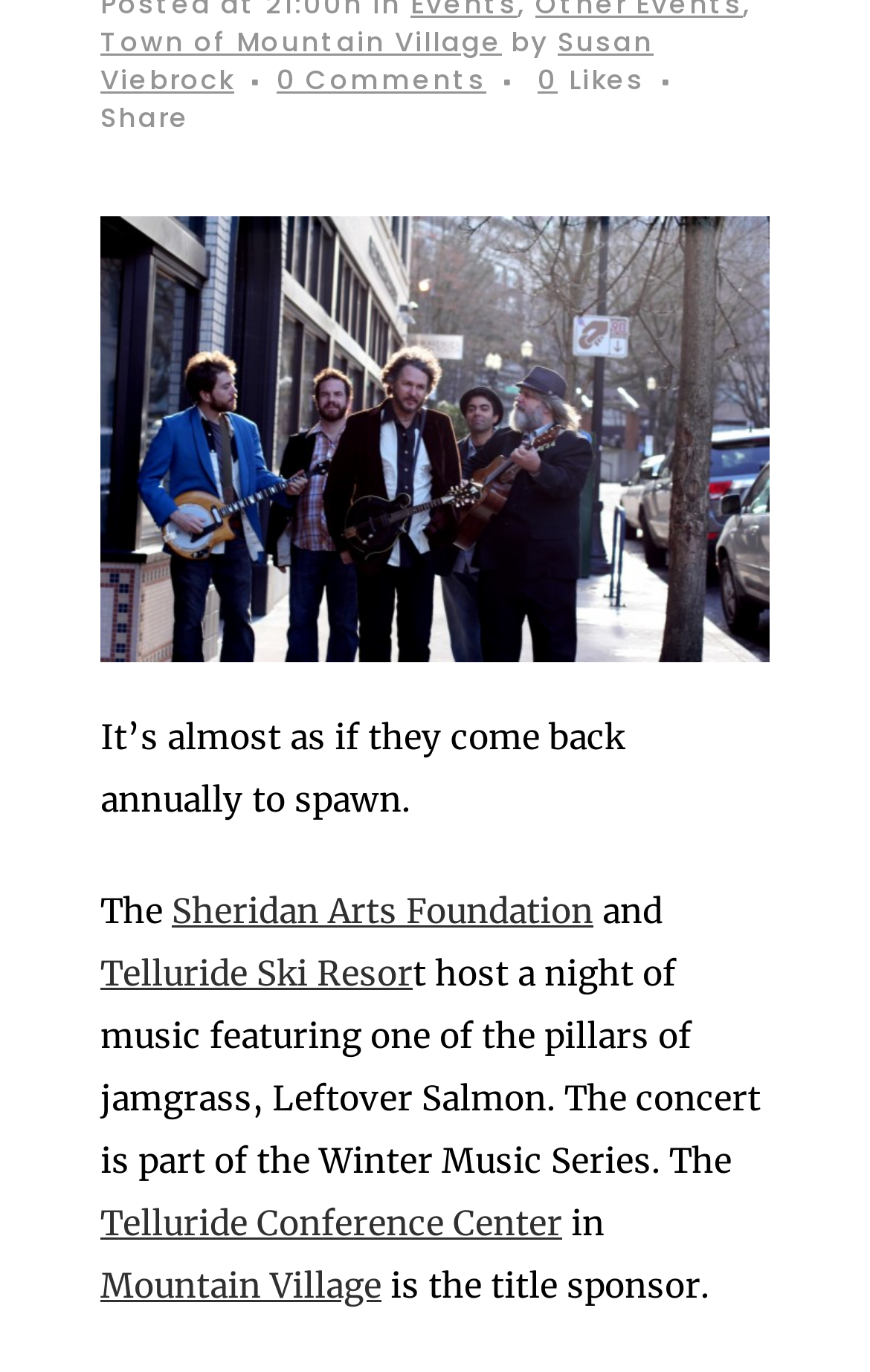Pinpoint the bounding box coordinates of the element you need to click to execute the following instruction: "Learn more about the Sheridan Arts Foundation". The bounding box should be represented by four float numbers between 0 and 1, in the format [left, top, right, bottom].

[0.197, 0.648, 0.682, 0.679]